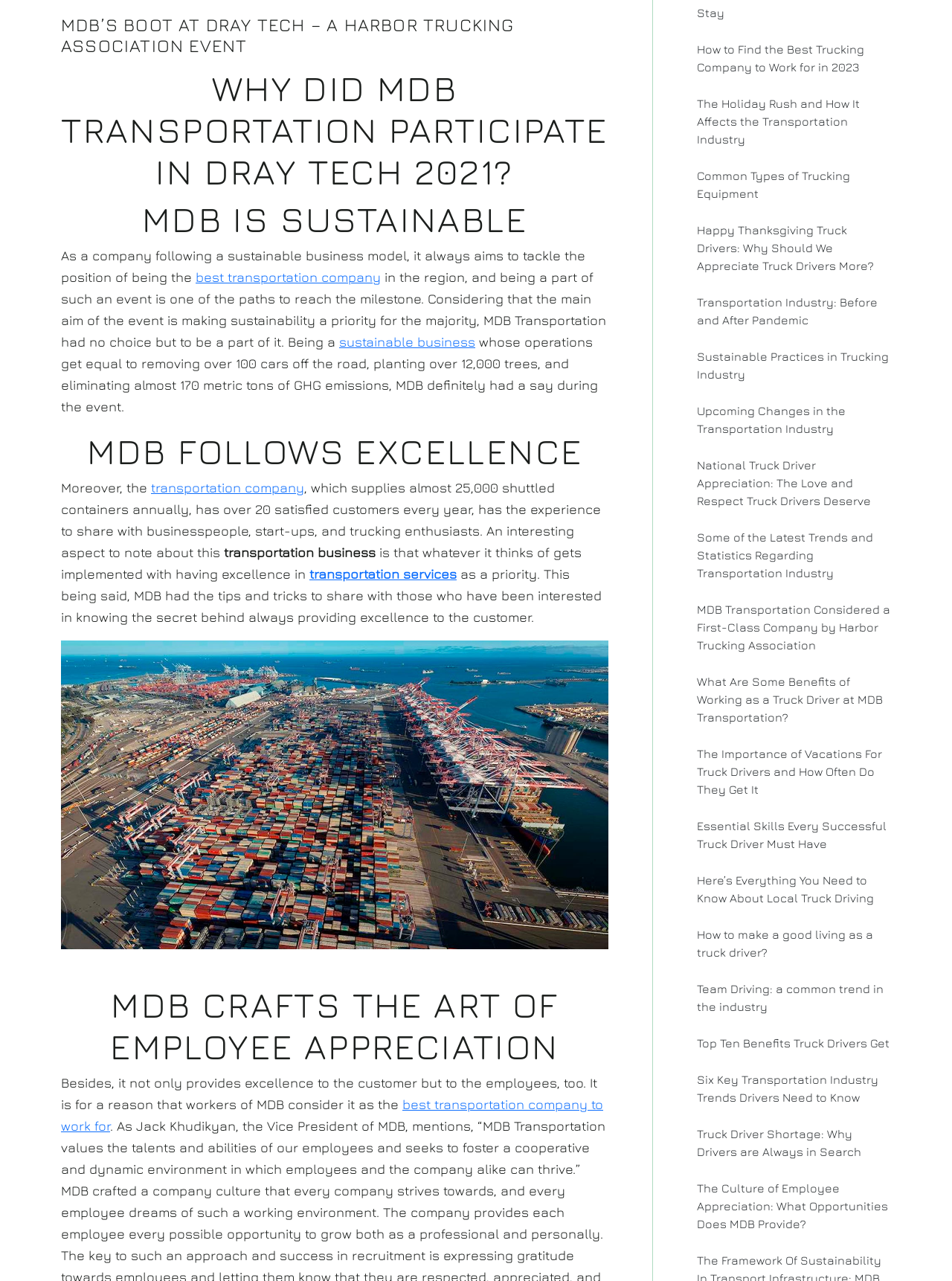Give a one-word or one-phrase response to the question: 
What is MDB Transportation's business model?

Sustainable